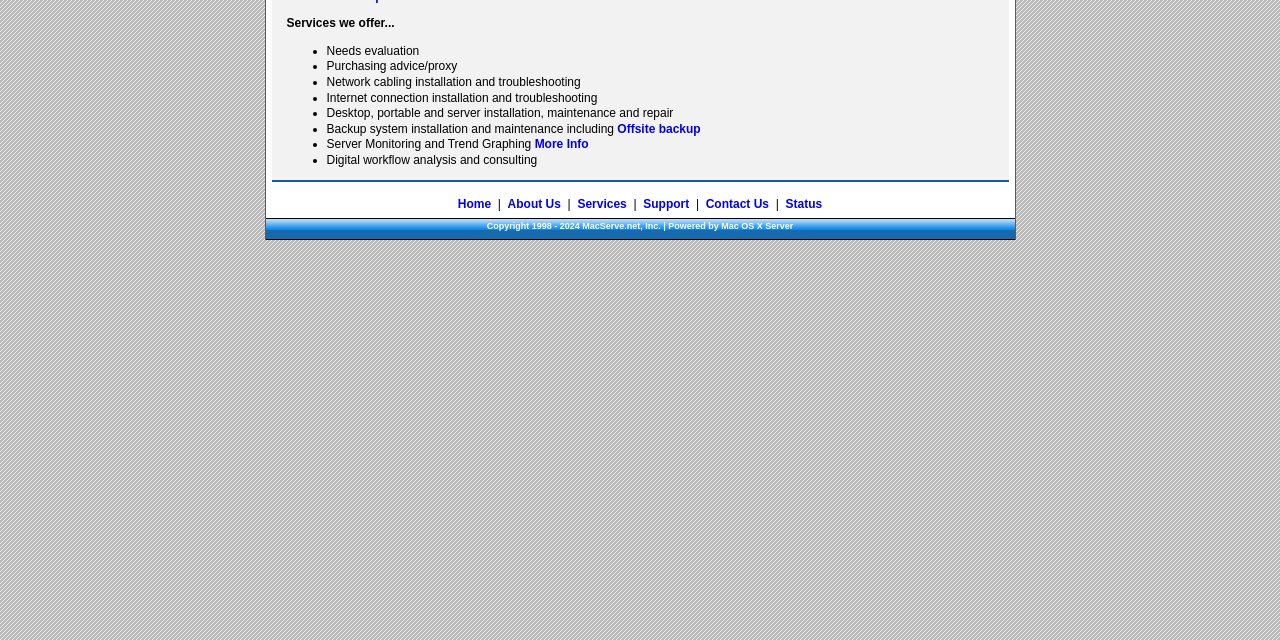For the following element description, predict the bounding box coordinates in the format (top-left x, top-left y, bottom-right x, bottom-right y). All values should be floating point numbers between 0 and 1. Description: Services

[0.451, 0.309, 0.49, 0.33]